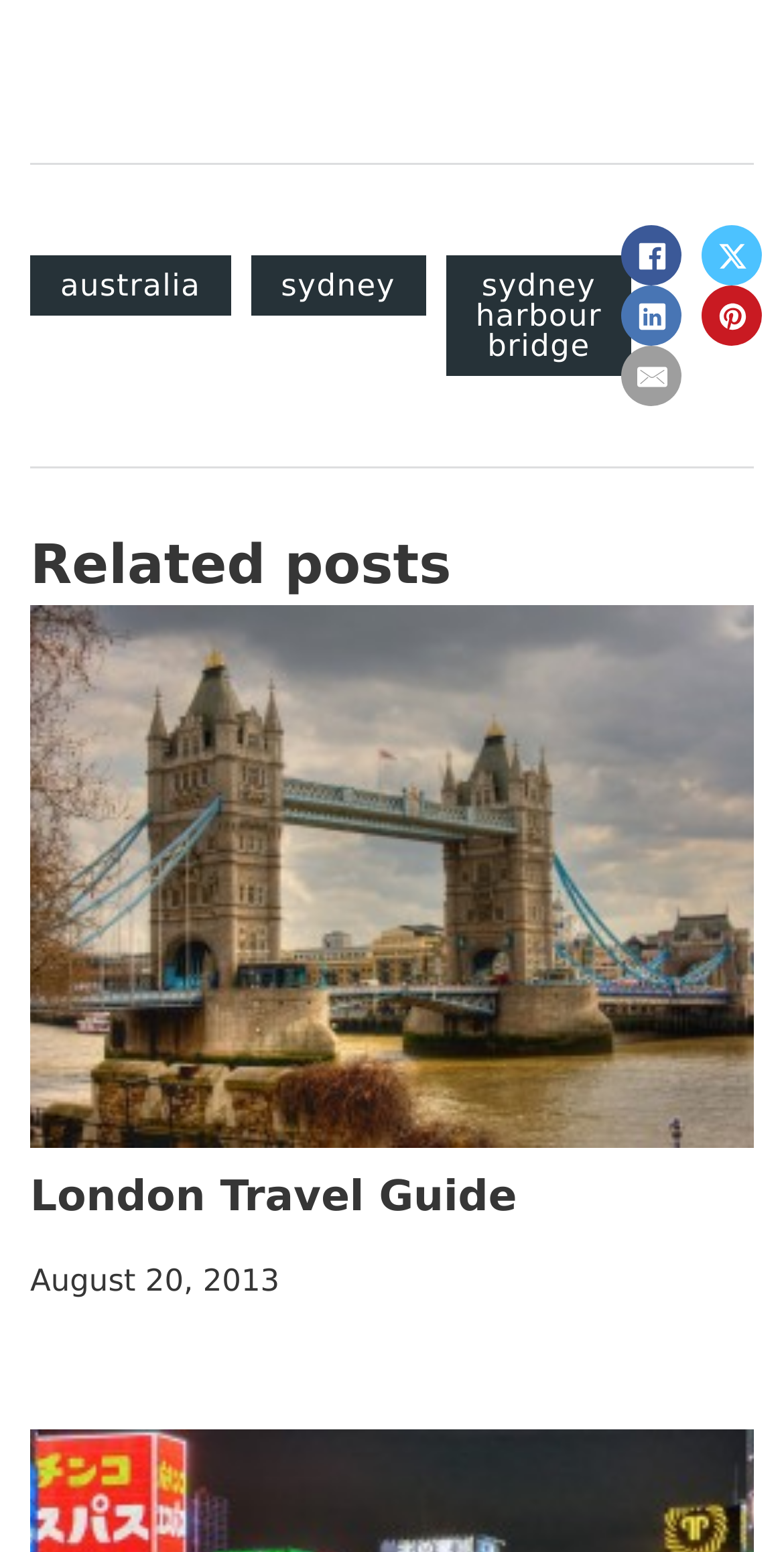What is the name of the city mentioned besides Sydney?
Please answer the question with a detailed and comprehensive explanation.

I found the answer by looking at the link 'London Bridge' and the heading 'Read more about London Travel Guide'. These elements suggest that London is a city being discussed on the webpage, in addition to Sydney.